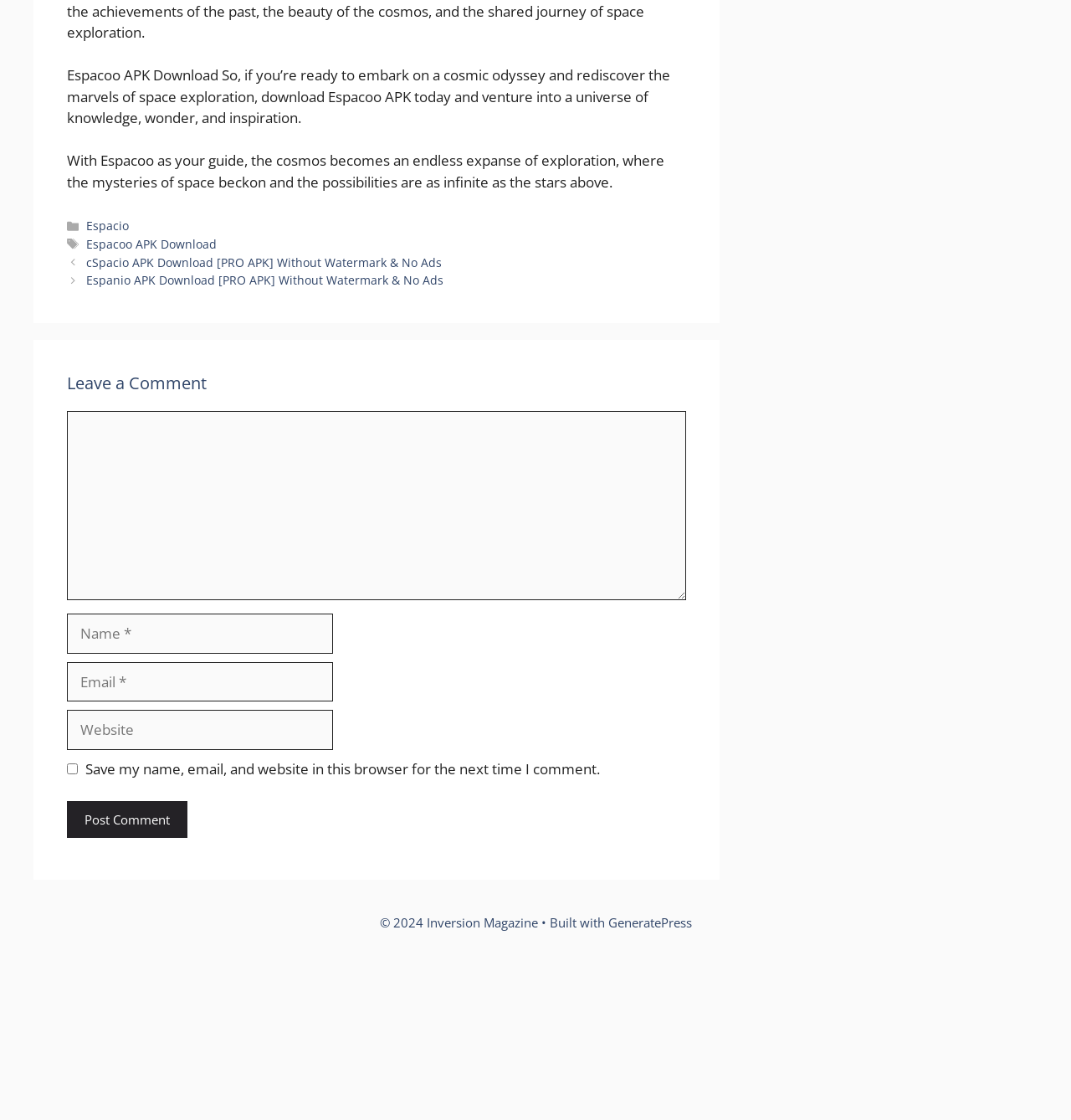Find the bounding box of the web element that fits this description: "Espacoo APK Download".

[0.081, 0.211, 0.202, 0.225]